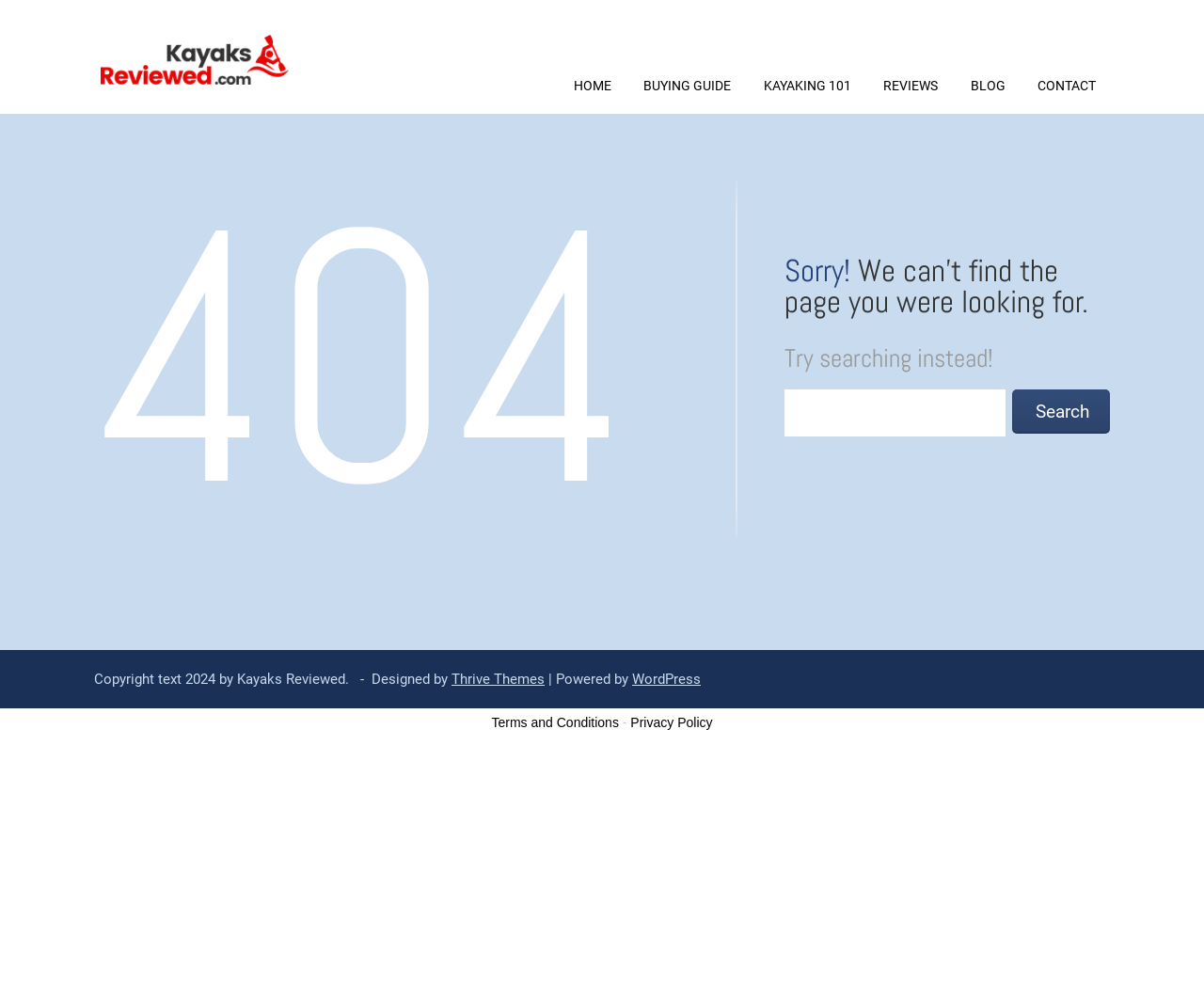What is the purpose of the textbox?
Using the screenshot, give a one-word or short phrase answer.

Search